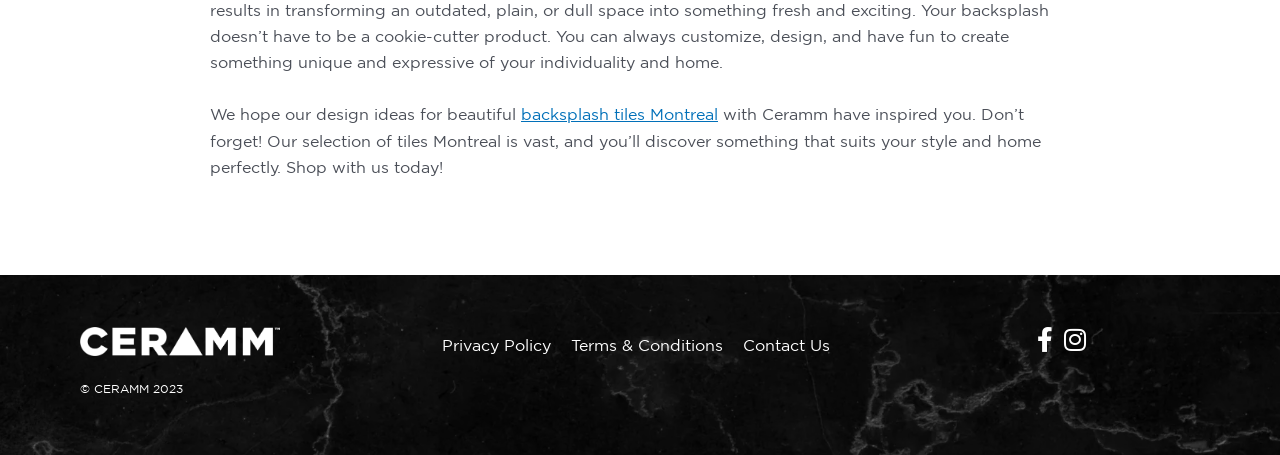How many social media links are there?
Look at the image and respond to the question as thoroughly as possible.

There are two social media links at the bottom of the webpage, one for Facebook and one for Instagram, which are represented by their respective icons.